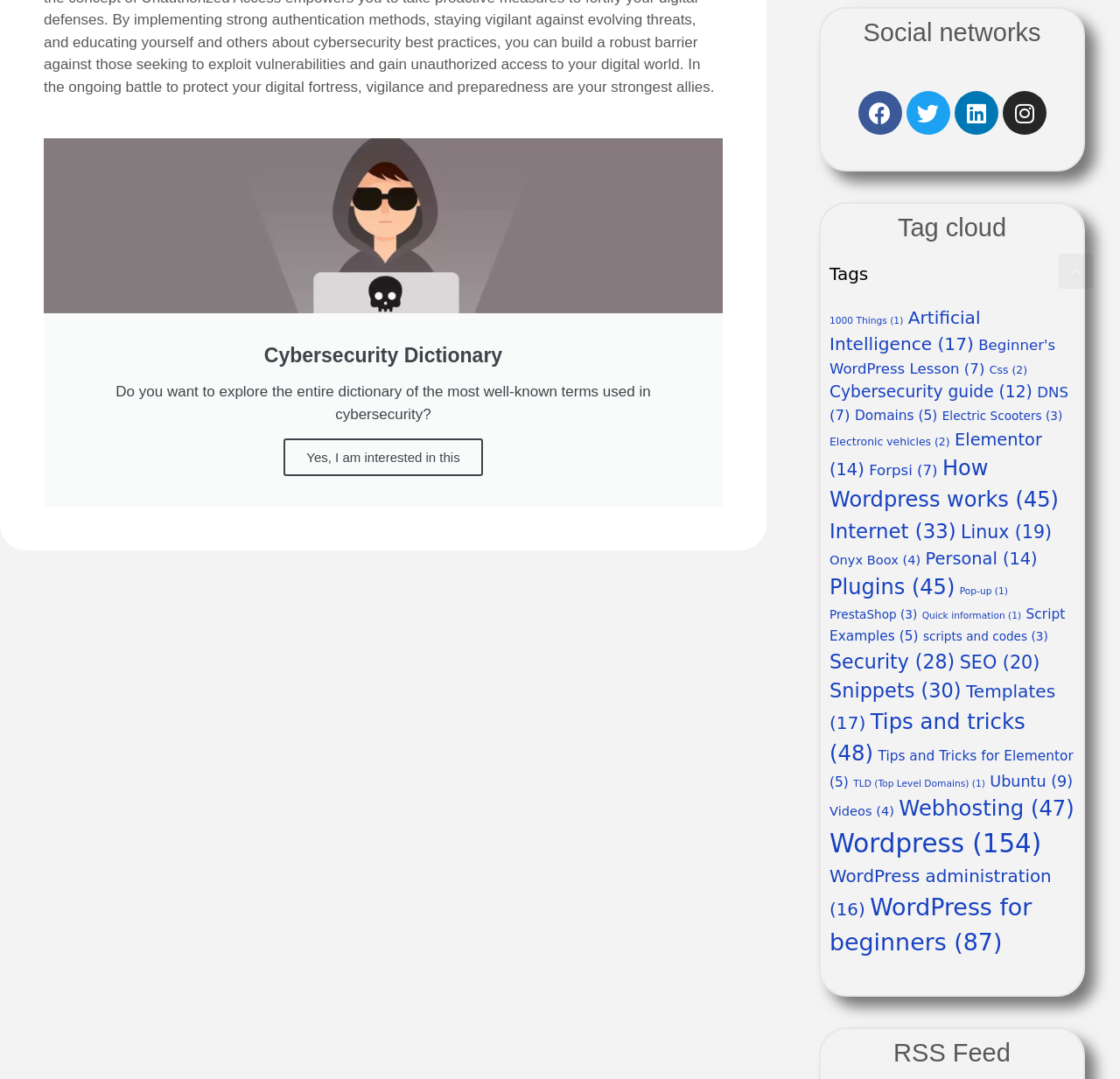How many social networks are listed?
Please provide a single word or phrase answer based on the image.

4